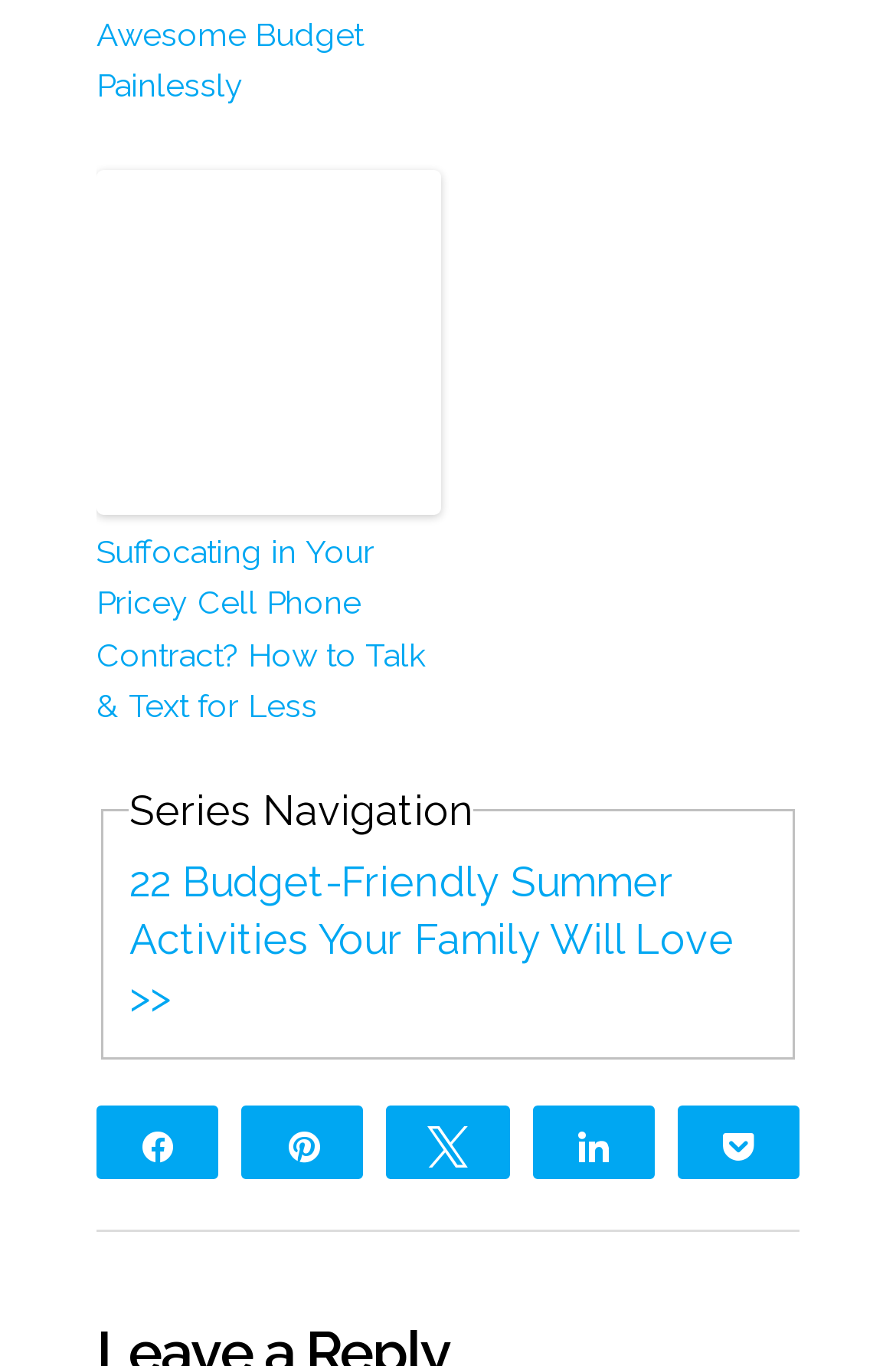Please reply to the following question using a single word or phrase: 
What is the purpose of the webpage?

To provide information on reducing cell phone costs